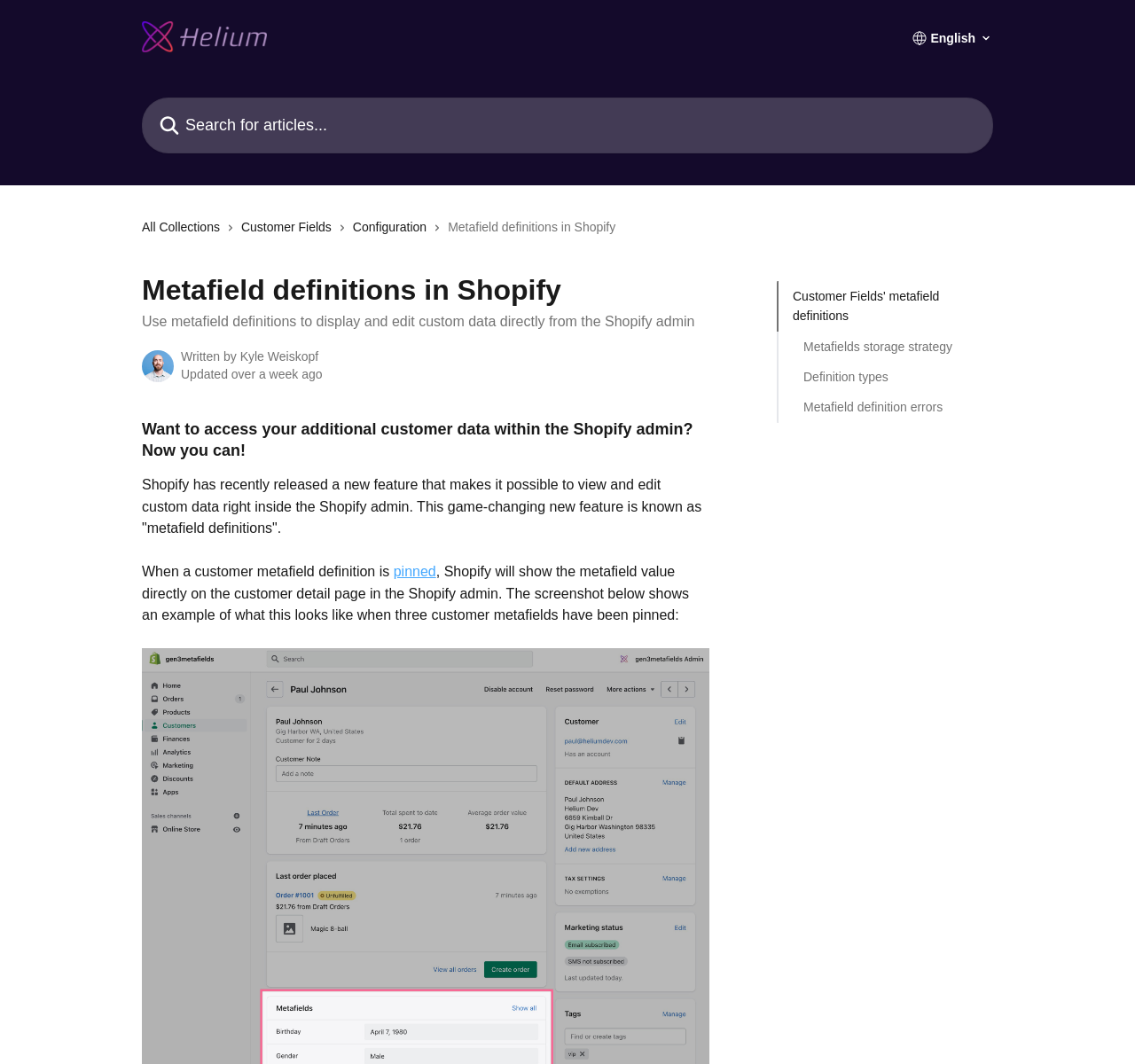What is the new feature released by Shopify?
Relying on the image, give a concise answer in one word or a brief phrase.

metafield definitions